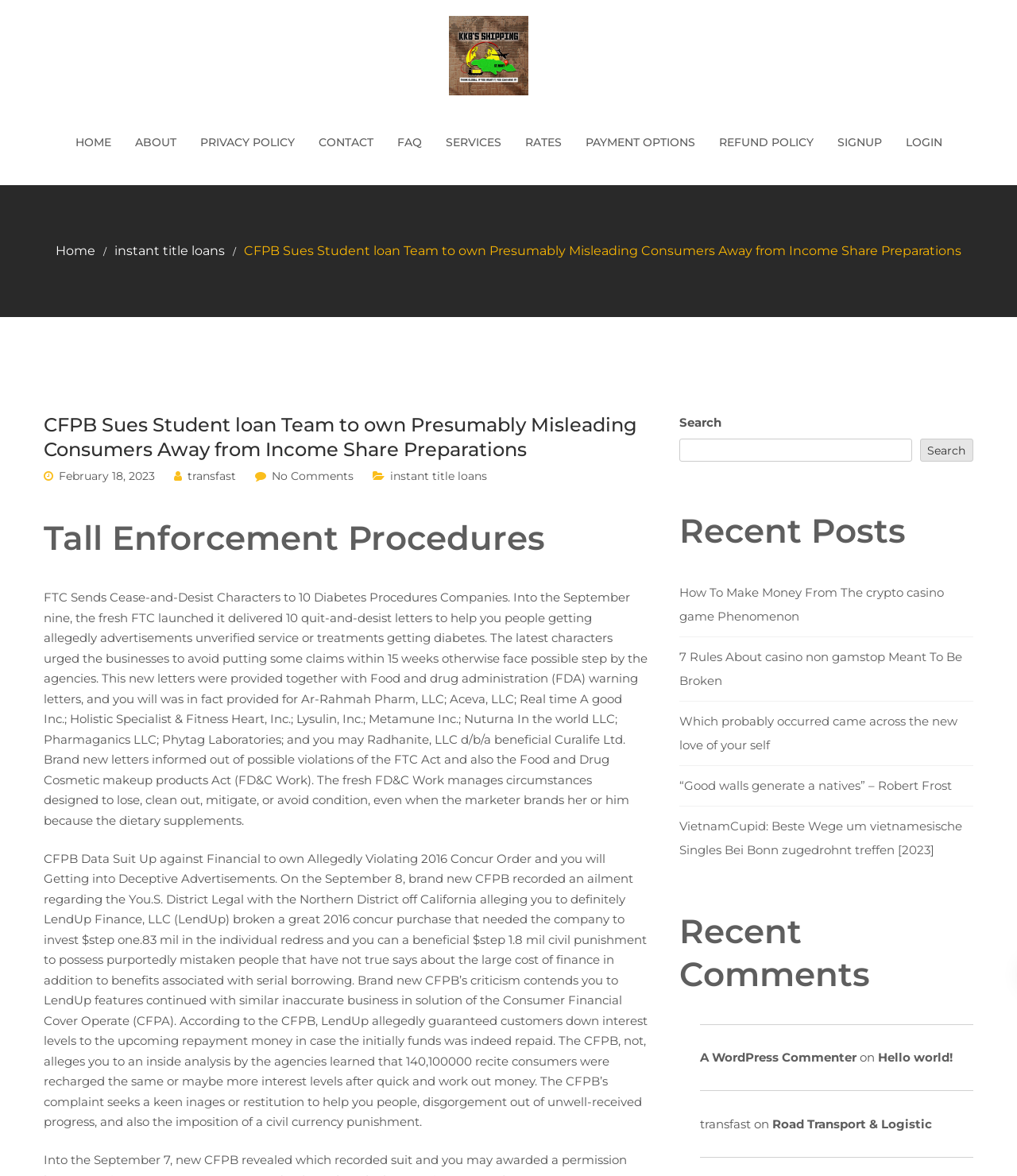Please determine the bounding box coordinates of the element to click in order to execute the following instruction: "Click on 'LOGIN'". The coordinates should be four float numbers between 0 and 1, specified as [left, top, right, bottom].

[0.89, 0.084, 0.926, 0.157]